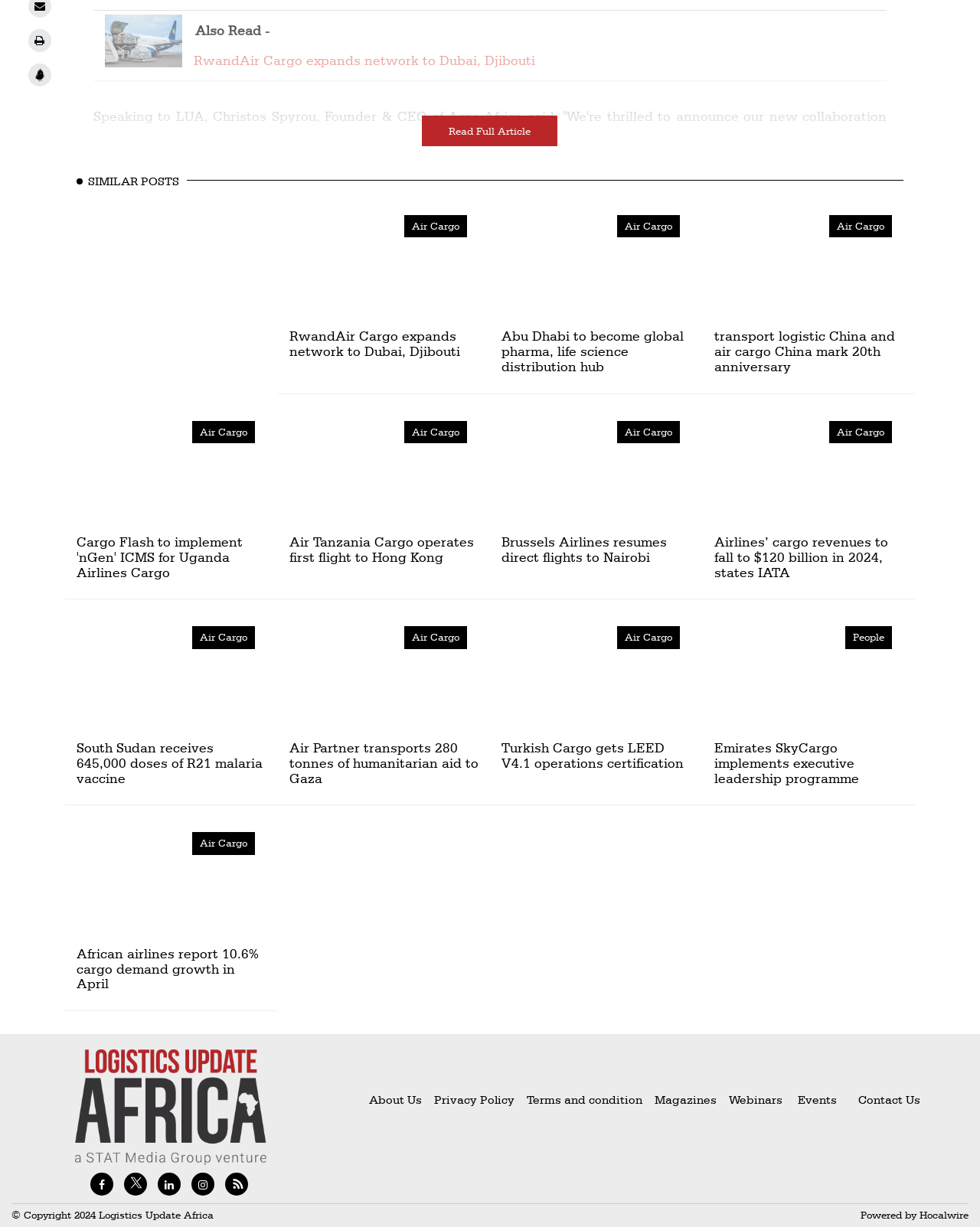What is the topic of the article?
Based on the image, answer the question with as much detail as possible.

The topic of the article is logistics, which is evident from the content of the article that discusses the collaboration between Aero Africa and the World Logistics Passport, and the benefits of this partnership in the logistics industry.